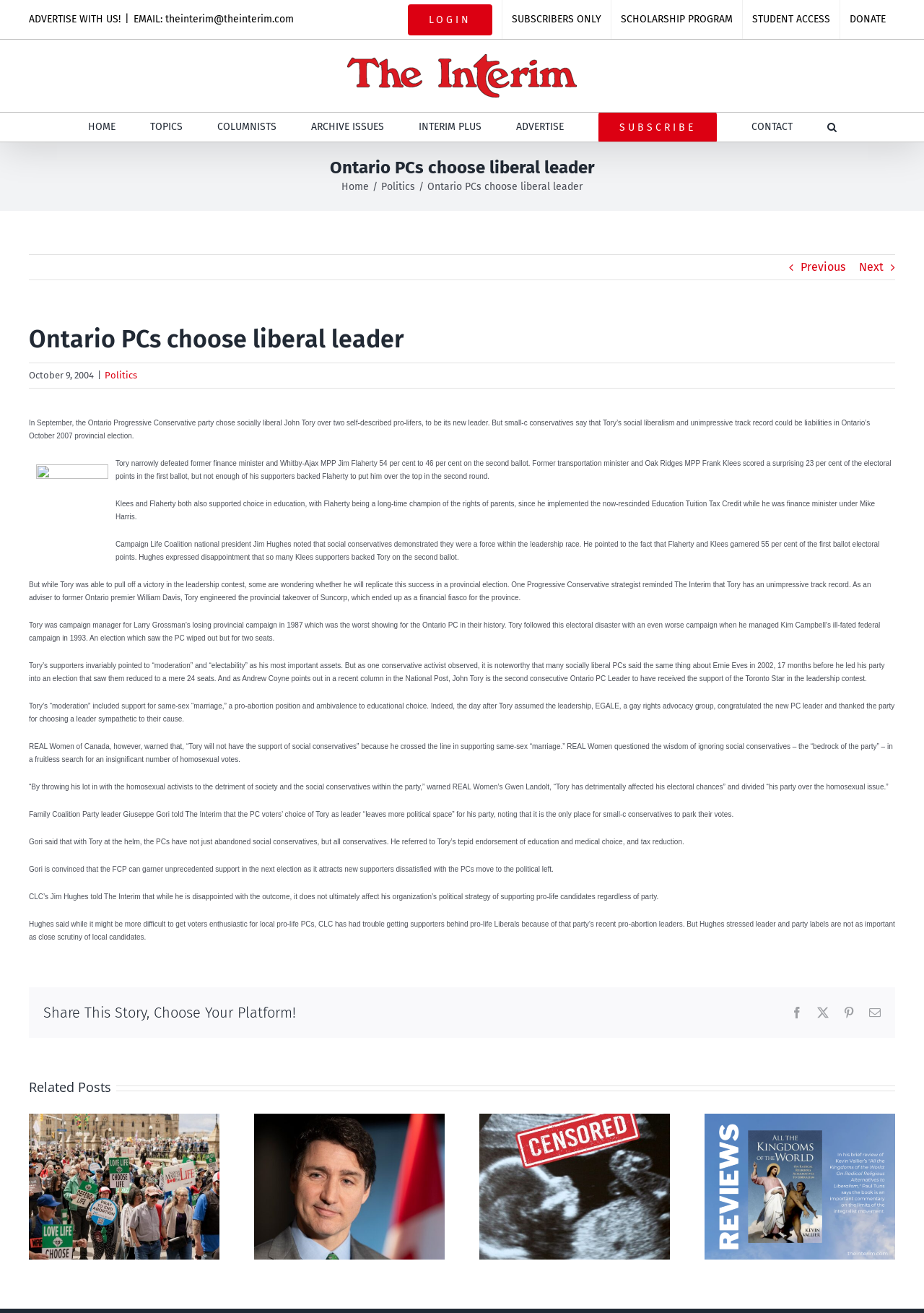What is the position of John Tory on same-sex marriage?
From the details in the image, provide a complete and detailed answer to the question.

According to the article, John Tory's 'moderation' includes support for same-sex 'marriage', which is mentioned in the paragraph discussing his views on social issues.